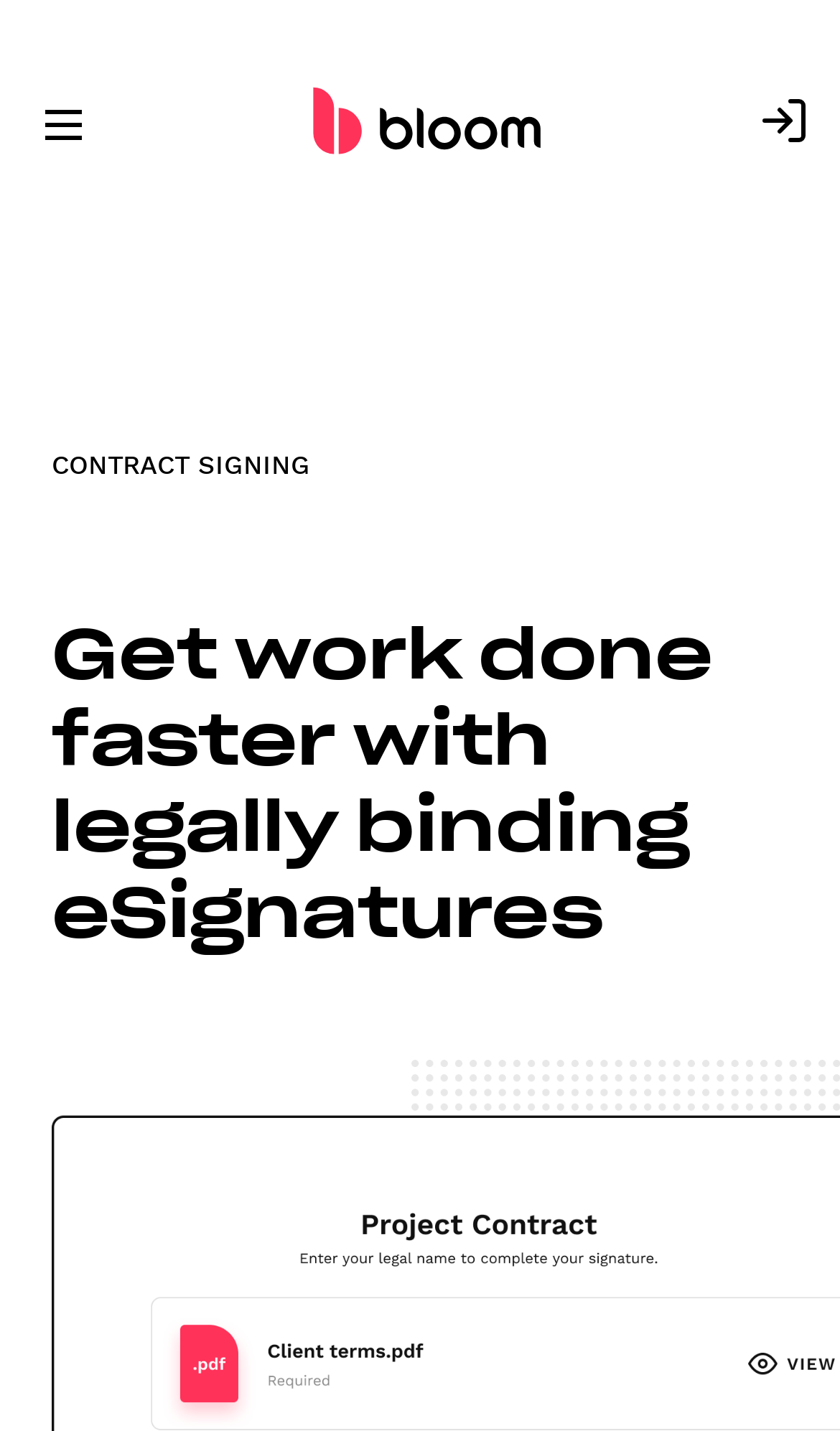Generate a comprehensive description of the contents of the webpage.

The webpage is focused on contract signing, with a prominent heading that reads "Get work done faster with legally binding eSignatures". At the top left, there is a button labeled "Toggle Menu". Next to it, a link to the "home page" is displayed, accompanied by an image. 

On the top right, another link is present, also accompanied by an image. Below the top section, a large heading "CONTRACT SIGNING" is centered, indicating the main purpose of the webpage. The overall layout is organized, with clear headings and concise text, emphasizing the importance of legally binding contracts with a single click.